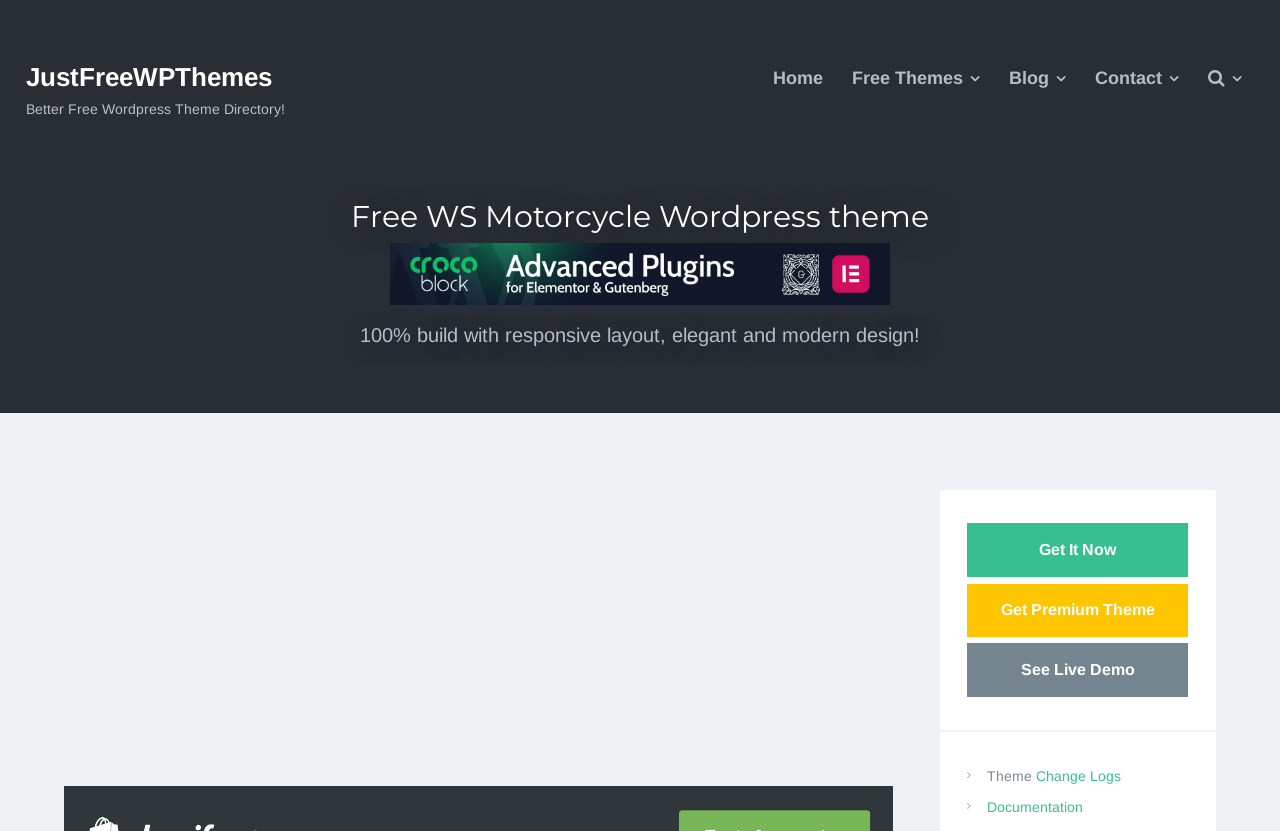What are the options to get the theme?
From the image, respond with a single word or phrase.

Get It Now, Get Premium Theme, See Live Demo